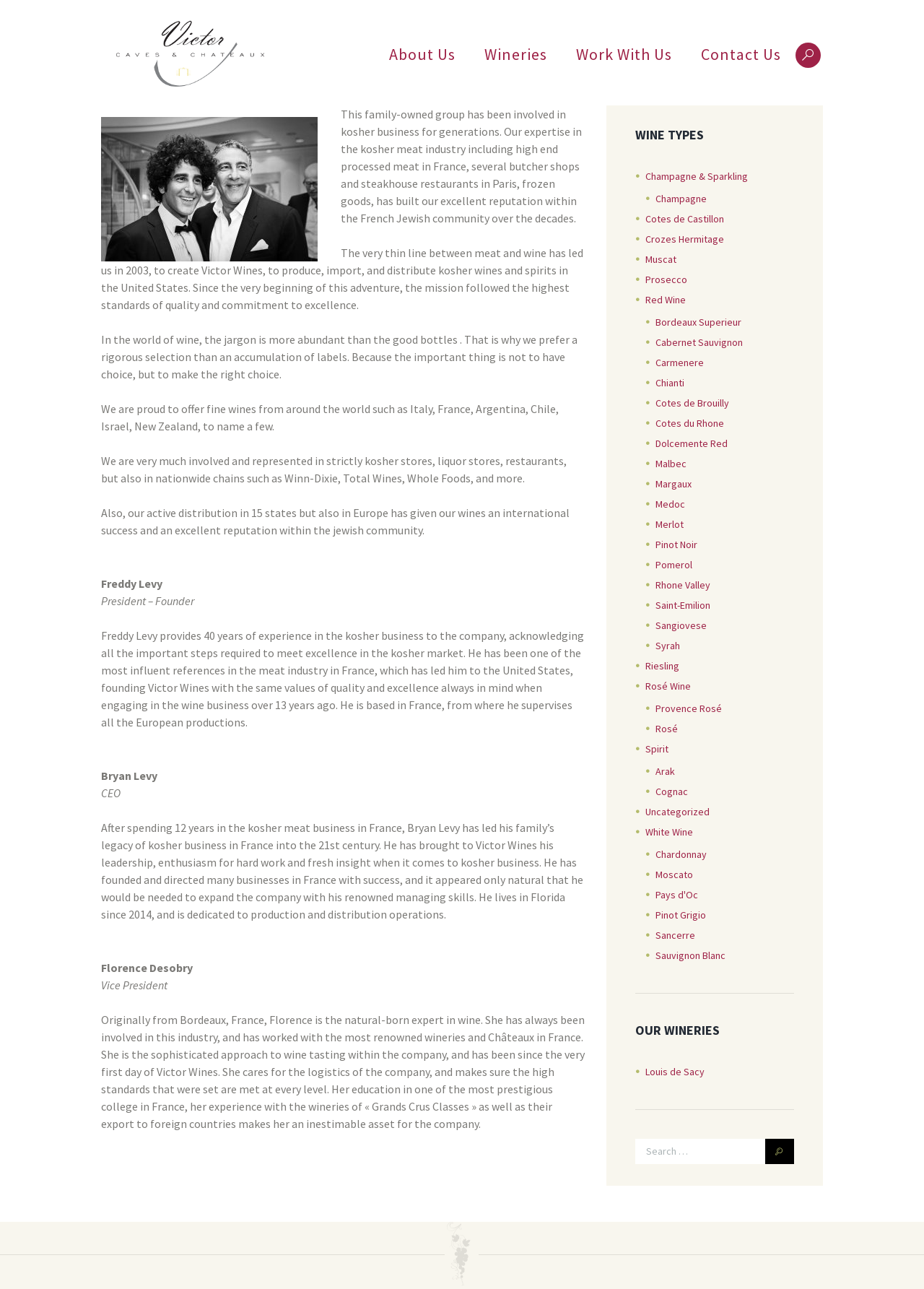Could you determine the bounding box coordinates of the clickable element to complete the instruction: "Search for wine"? Provide the coordinates as four float numbers between 0 and 1, i.e., [left, top, right, bottom].

[0.687, 0.883, 0.832, 0.903]